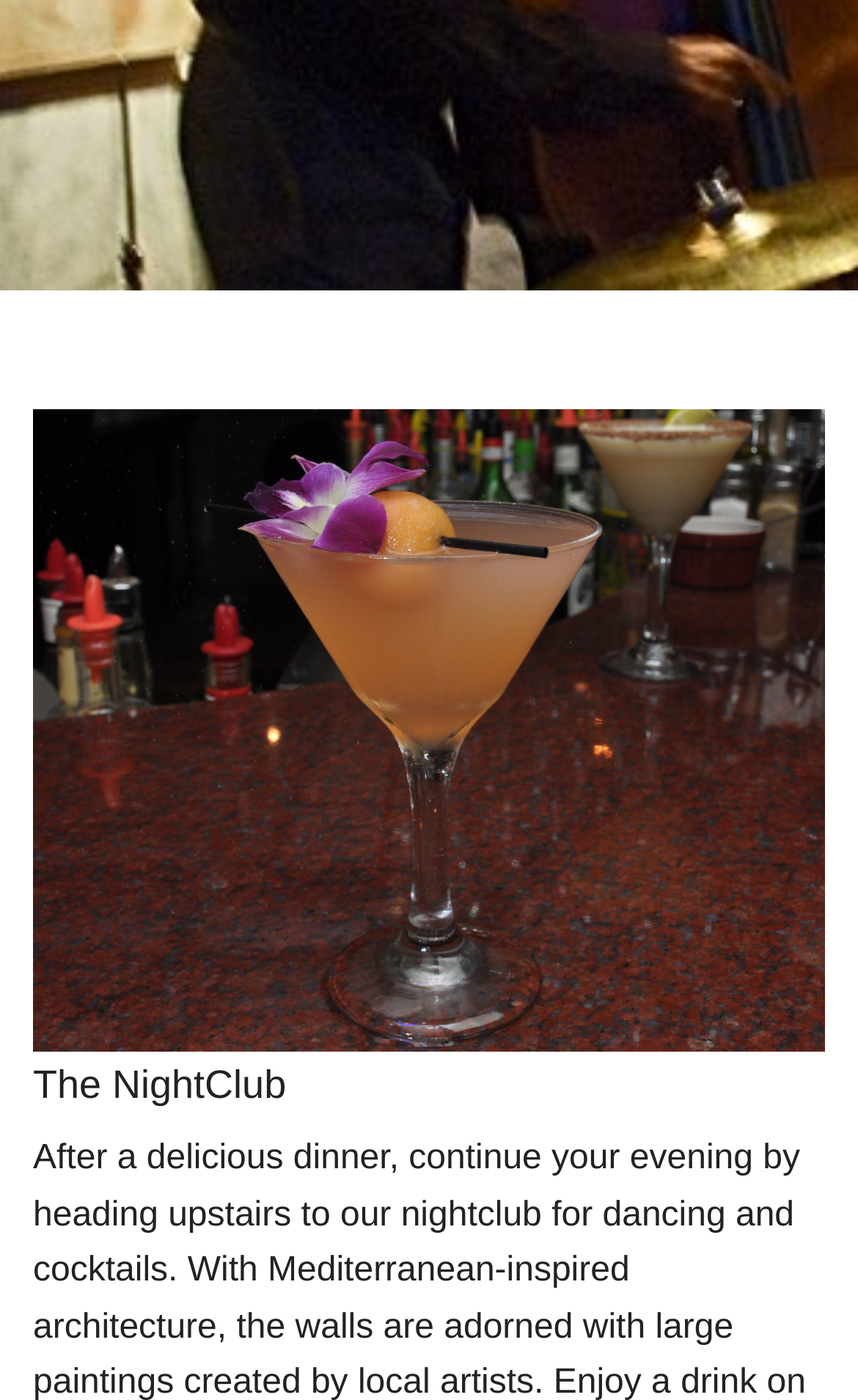Bounding box coordinates are to be given in the format (top-left x, top-left y, bottom-right x, bottom-right y). All values must be floating point numbers between 0 and 1. Provide the bounding box coordinate for the UI element described as: Contact

[0.0, 0.484, 1.0, 0.585]